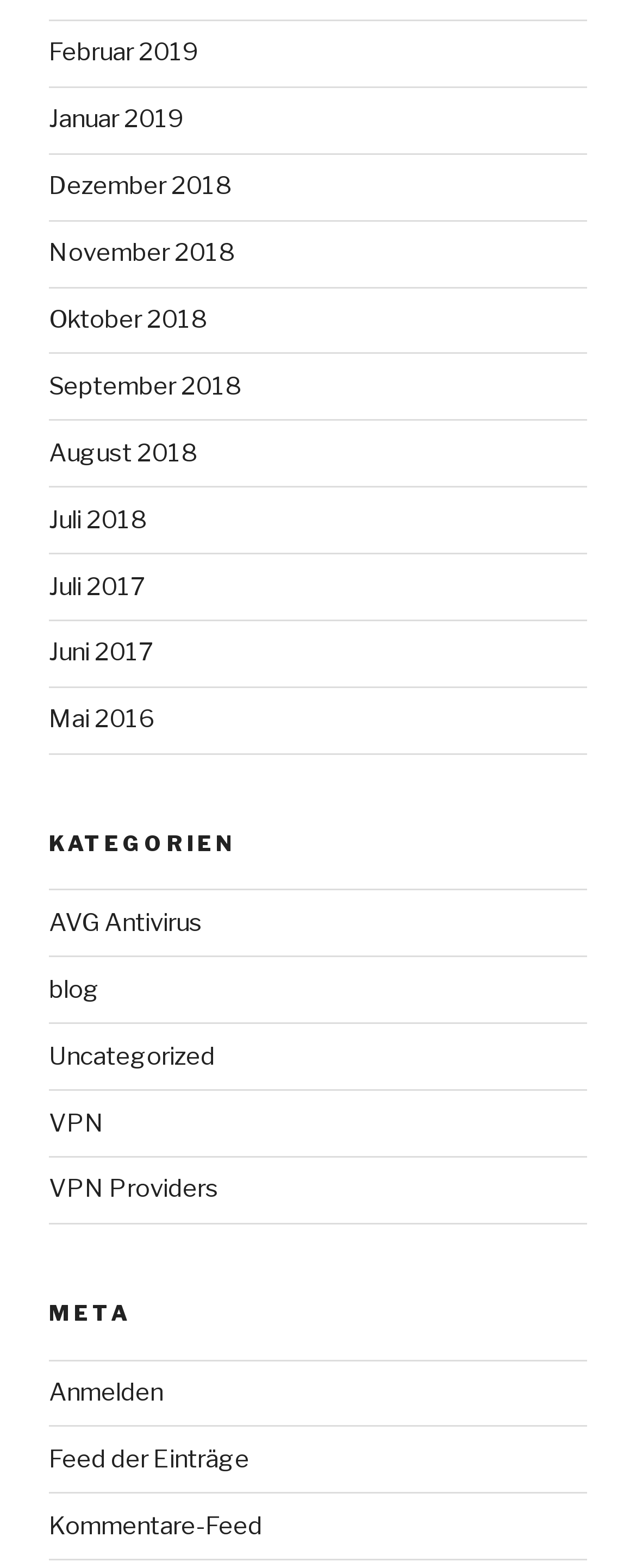What is the purpose of the 'Anmelden' link?
Please provide a single word or phrase as your answer based on the image.

To log in